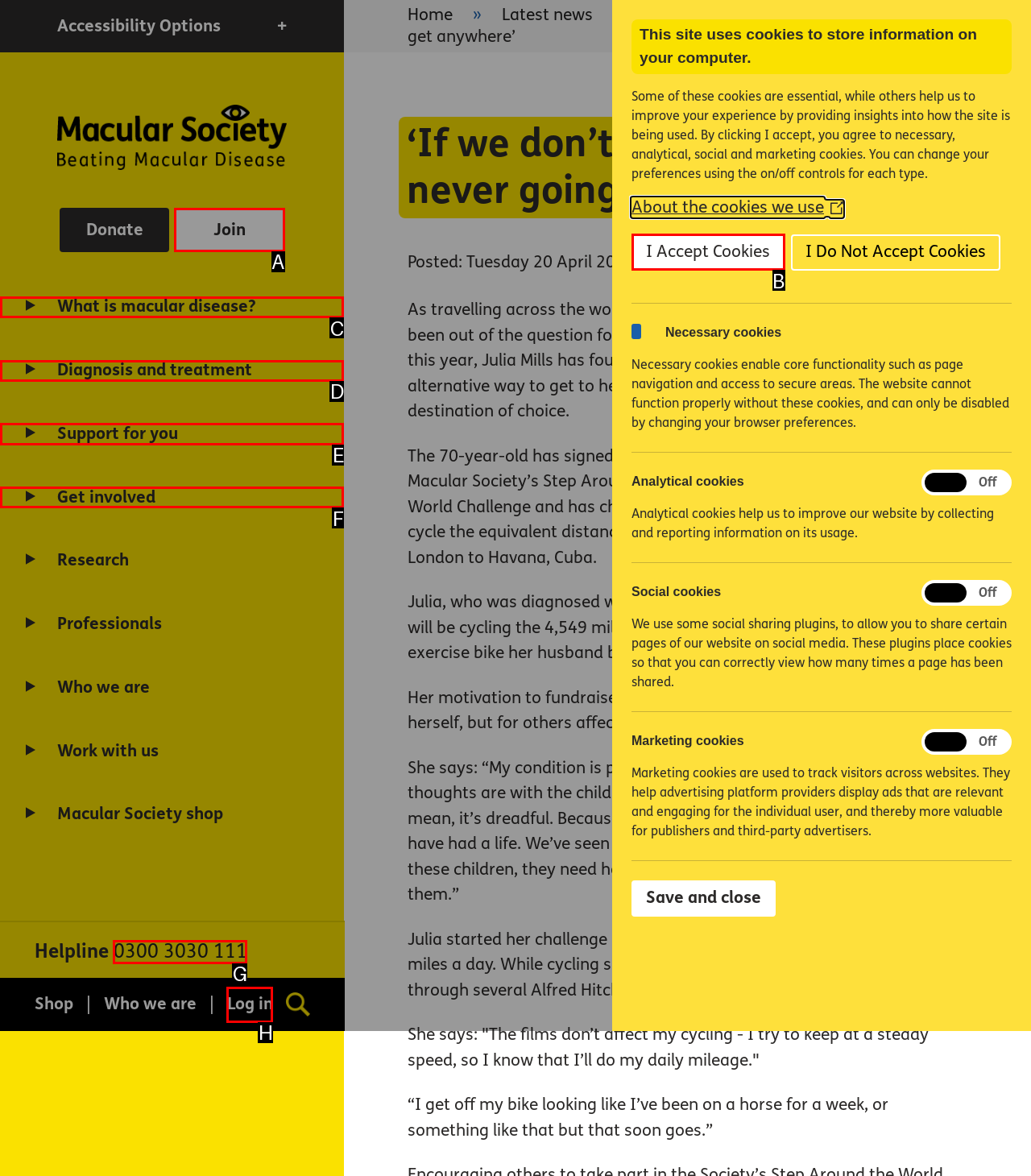Point out which HTML element you should click to fulfill the task: Read the introduction.
Provide the option's letter from the given choices.

None